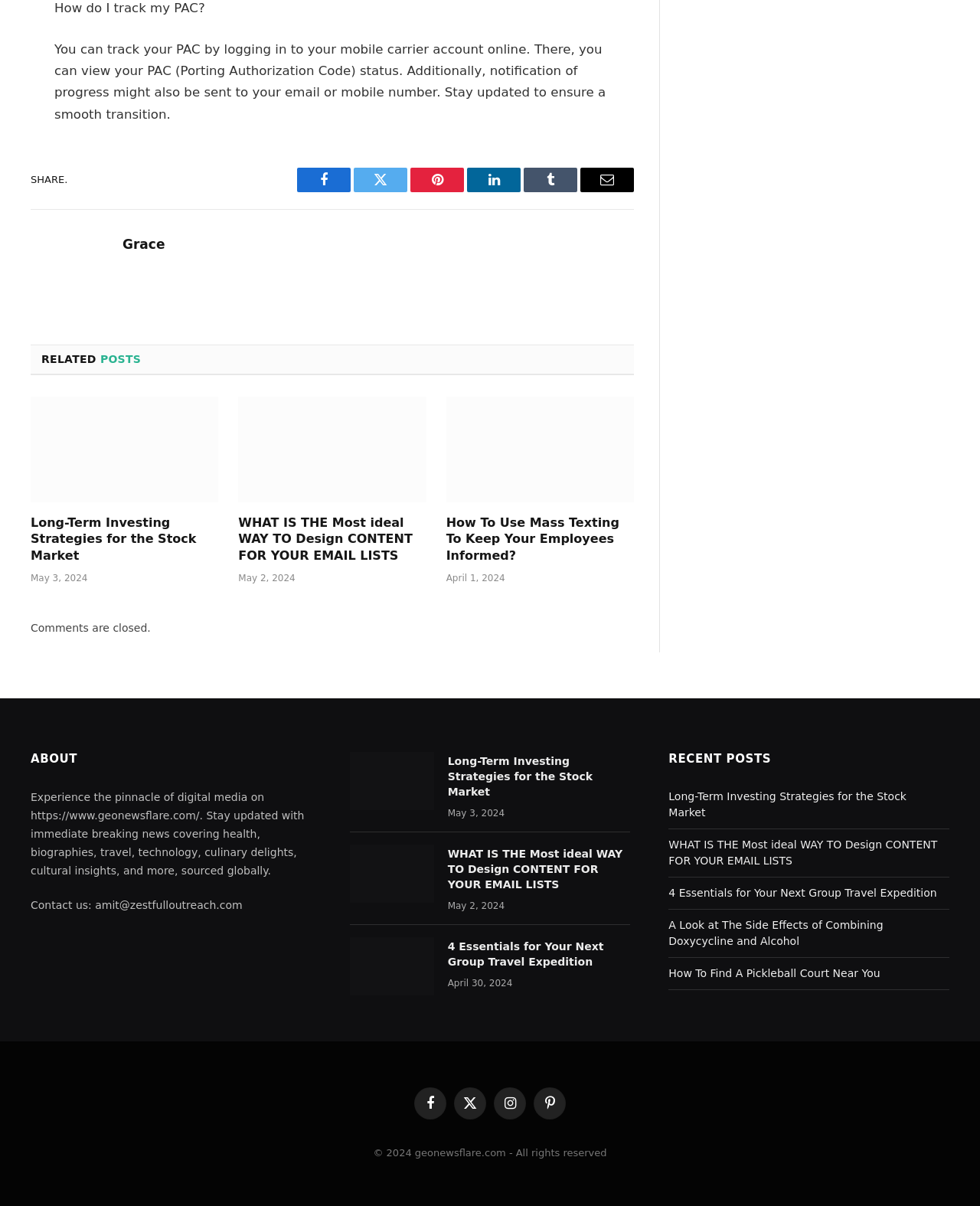Please identify the bounding box coordinates of the element's region that I should click in order to complete the following instruction: "Fill in the 'Name' field". The bounding box coordinates consist of four float numbers between 0 and 1, i.e., [left, top, right, bottom].

None